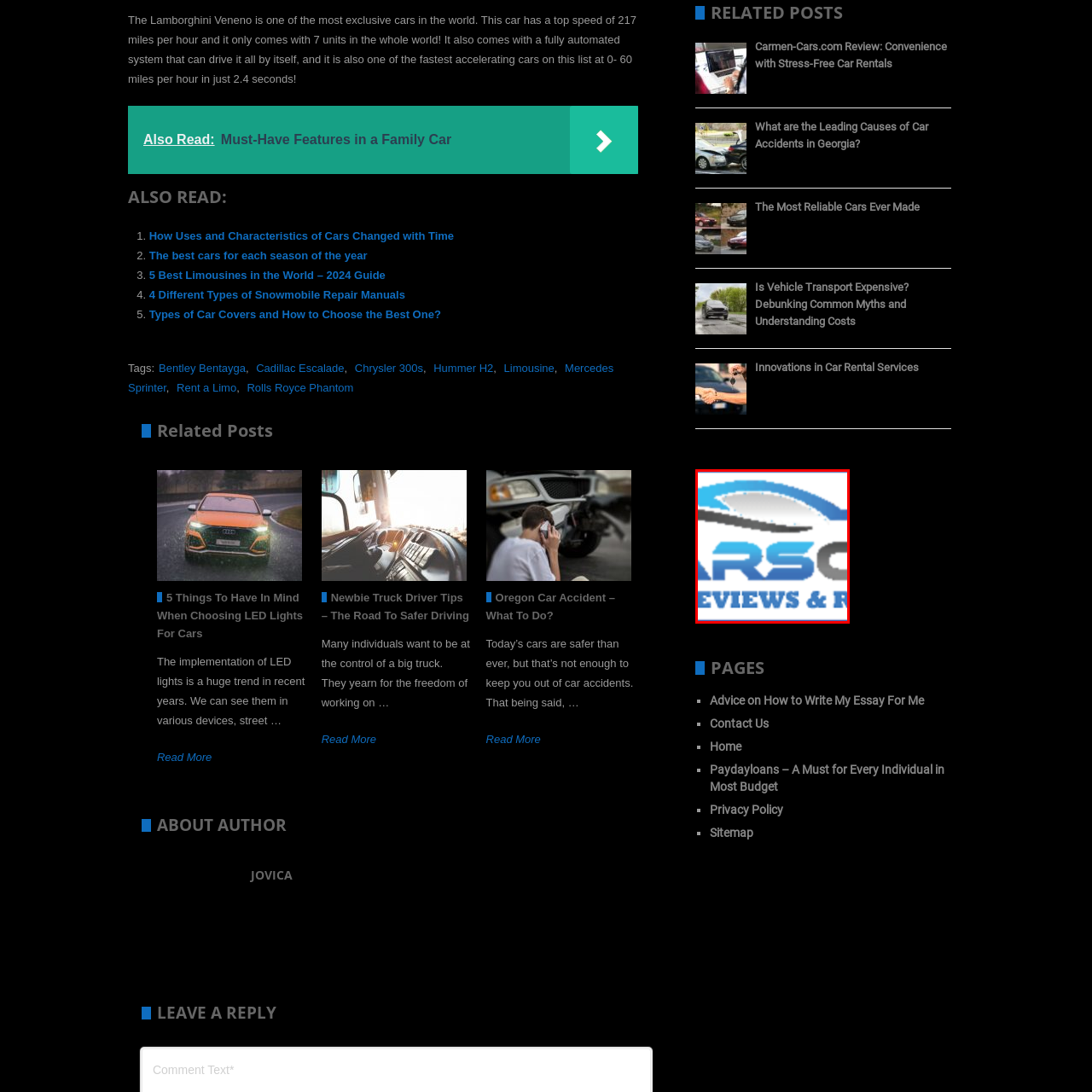What does Carsoid.com aim to be?
Observe the image inside the red bounding box and give a concise answer using a single word or phrase.

A reliable resource